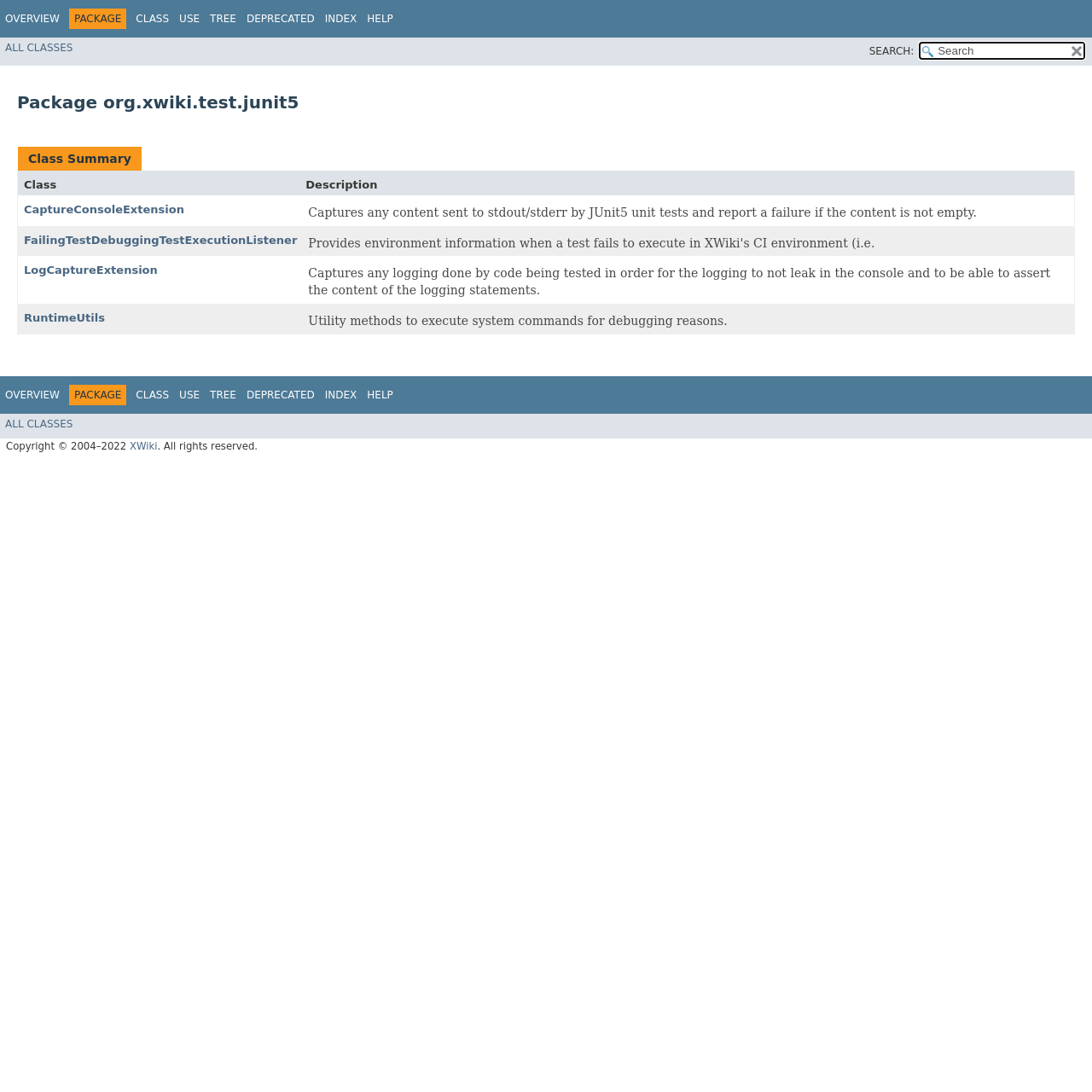Identify the bounding box coordinates of the section that should be clicked to achieve the task described: "Search for a class".

[0.842, 0.038, 0.994, 0.054]